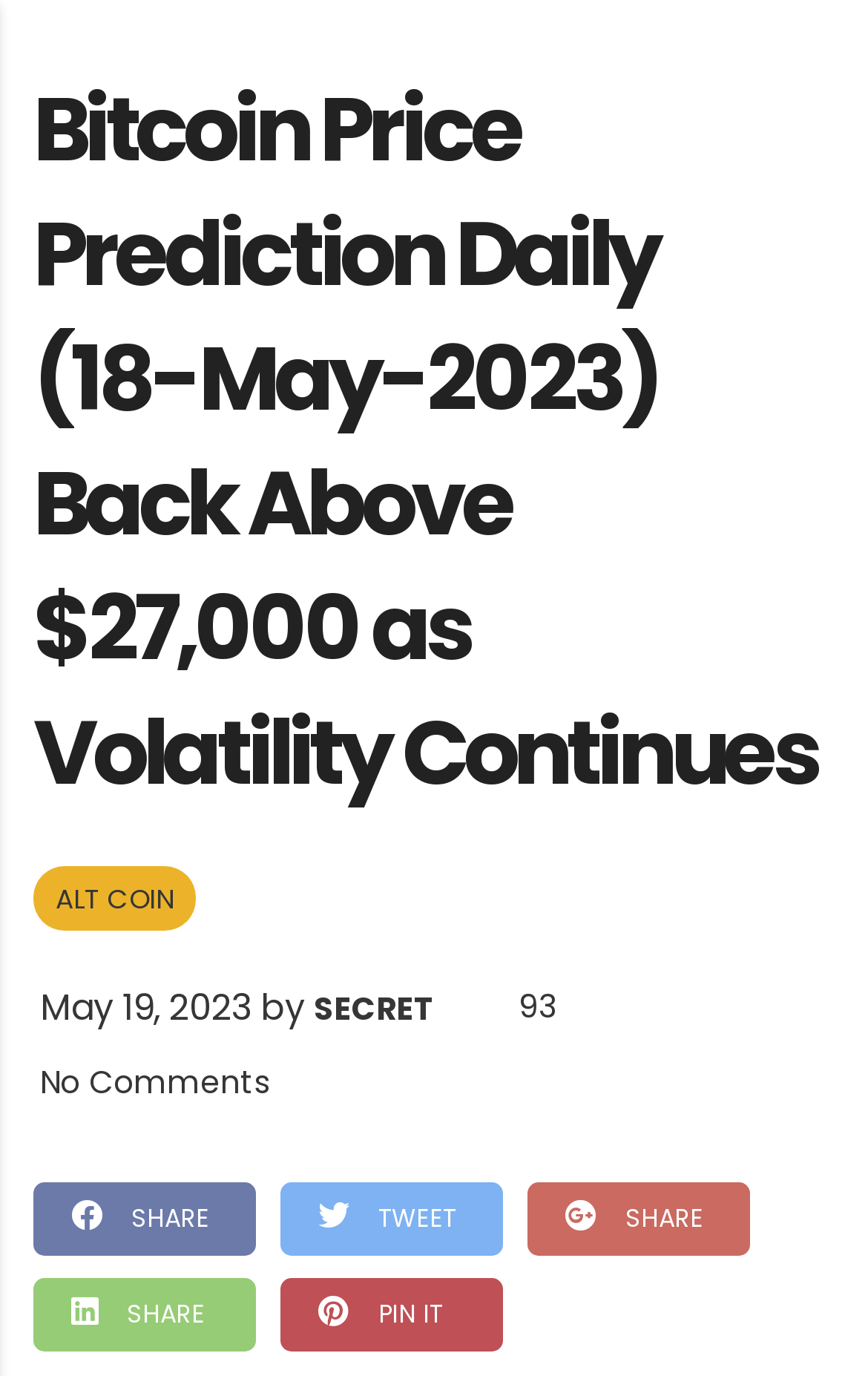How many social media share options are available?
Please answer the question with a detailed response using the information from the screenshot.

I counted the number of link elements that contain social media share icons, such as ' SHARE', ' TWEET', ' SHARE', and ' SHARE', and found that there are 4 social media share options available.